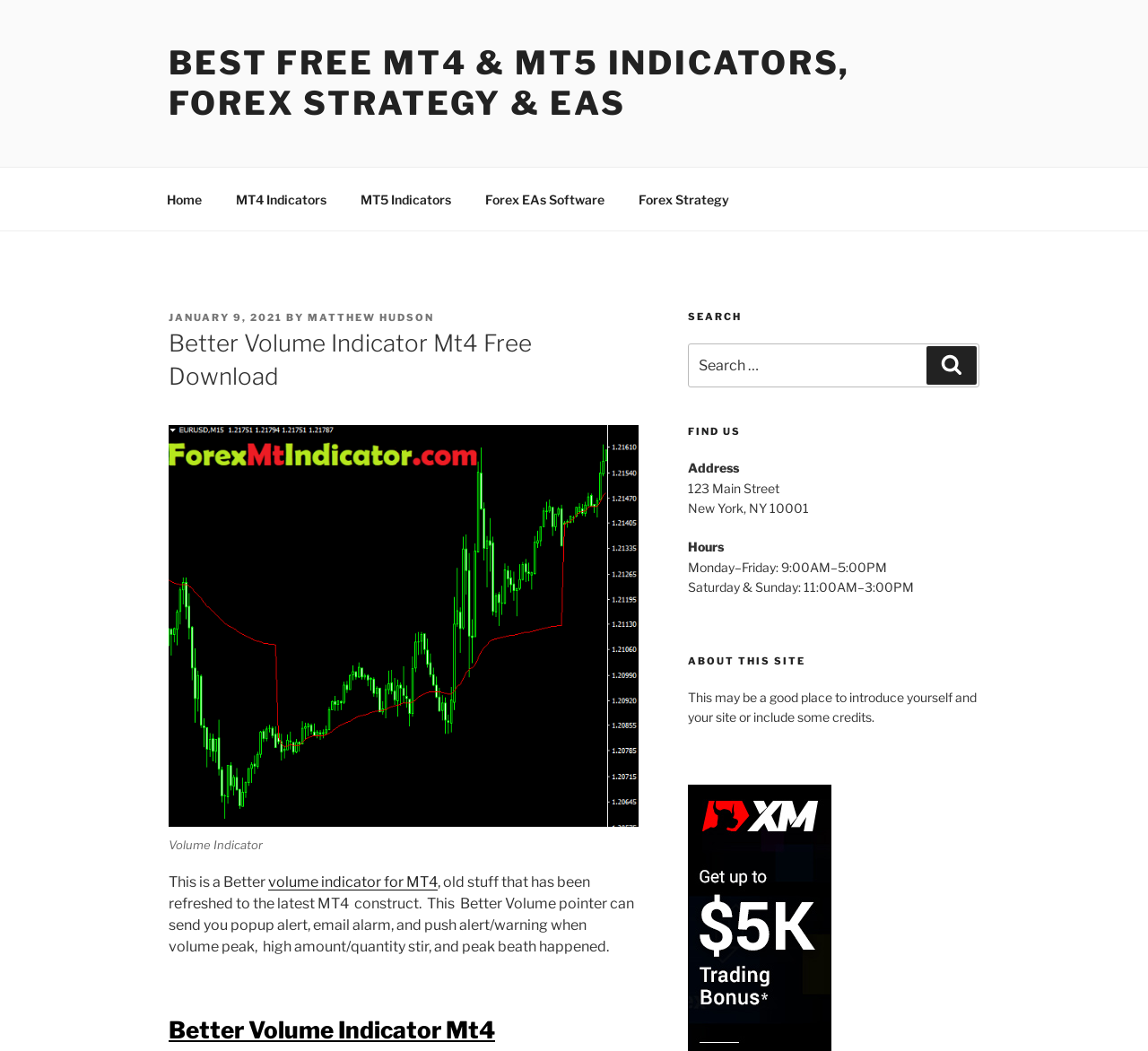Identify the bounding box coordinates for the region to click in order to carry out this instruction: "Click on the 'Home' link". Provide the coordinates using four float numbers between 0 and 1, formatted as [left, top, right, bottom].

[0.131, 0.169, 0.189, 0.21]